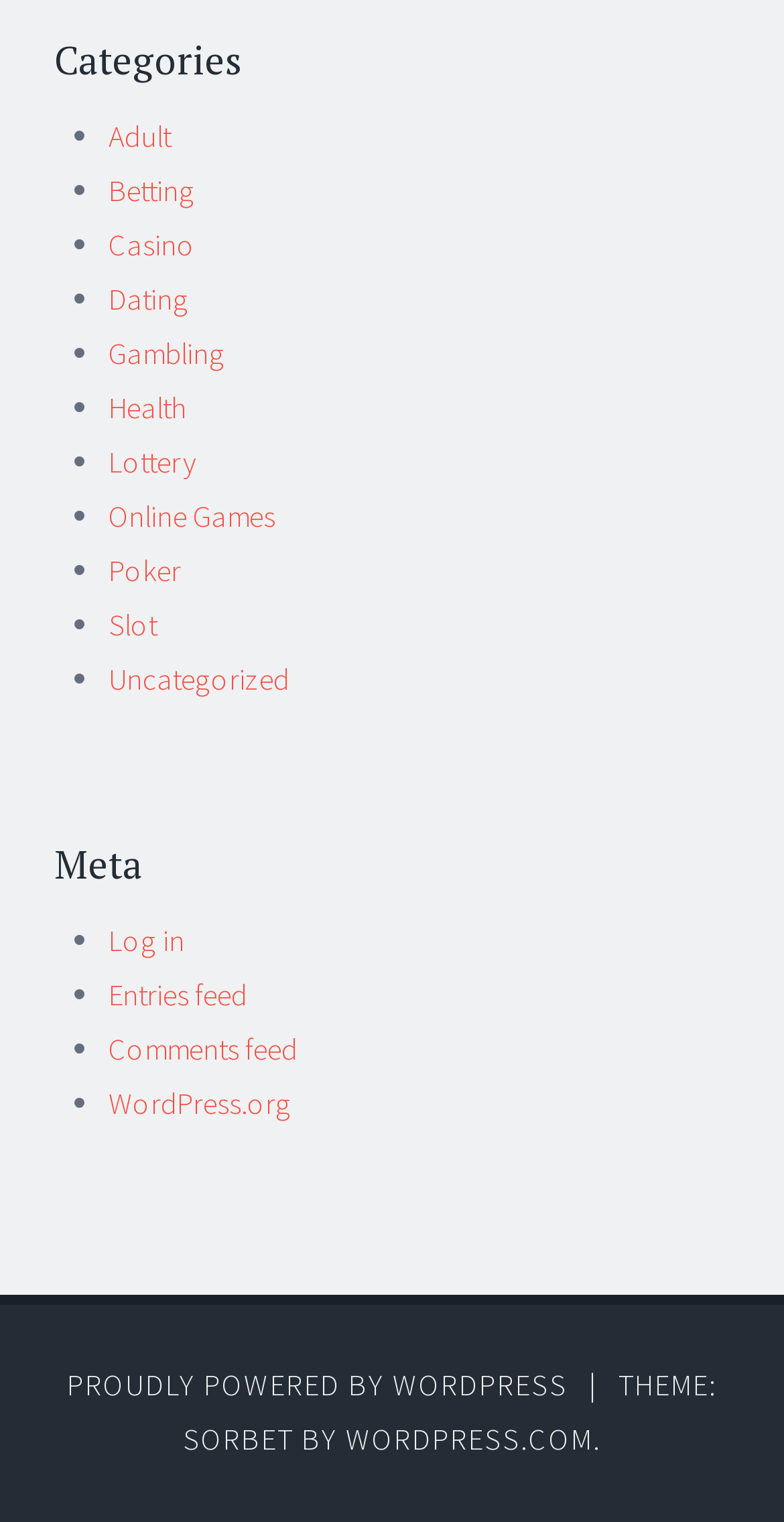Determine the bounding box for the described UI element: "Proudly powered by WordPress".

[0.085, 0.897, 0.724, 0.922]